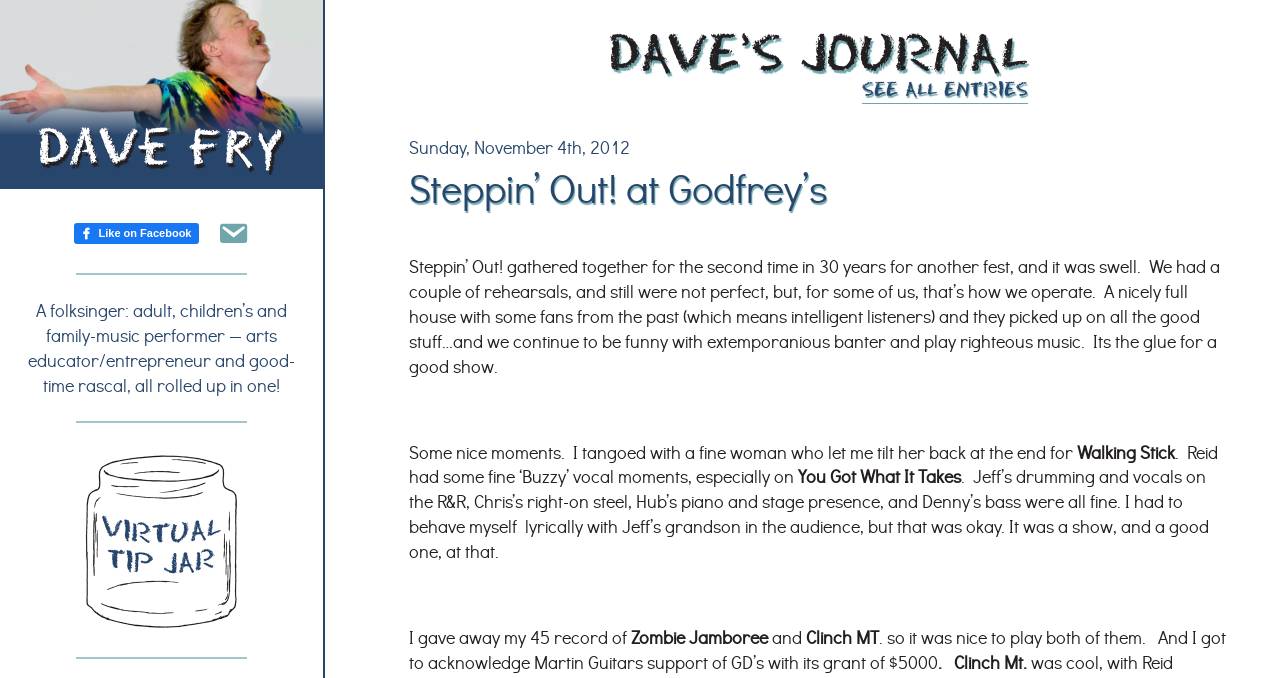Calculate the bounding box coordinates of the UI element given the description: "davefrymusic@juno.com".

[0.17, 0.322, 0.195, 0.36]